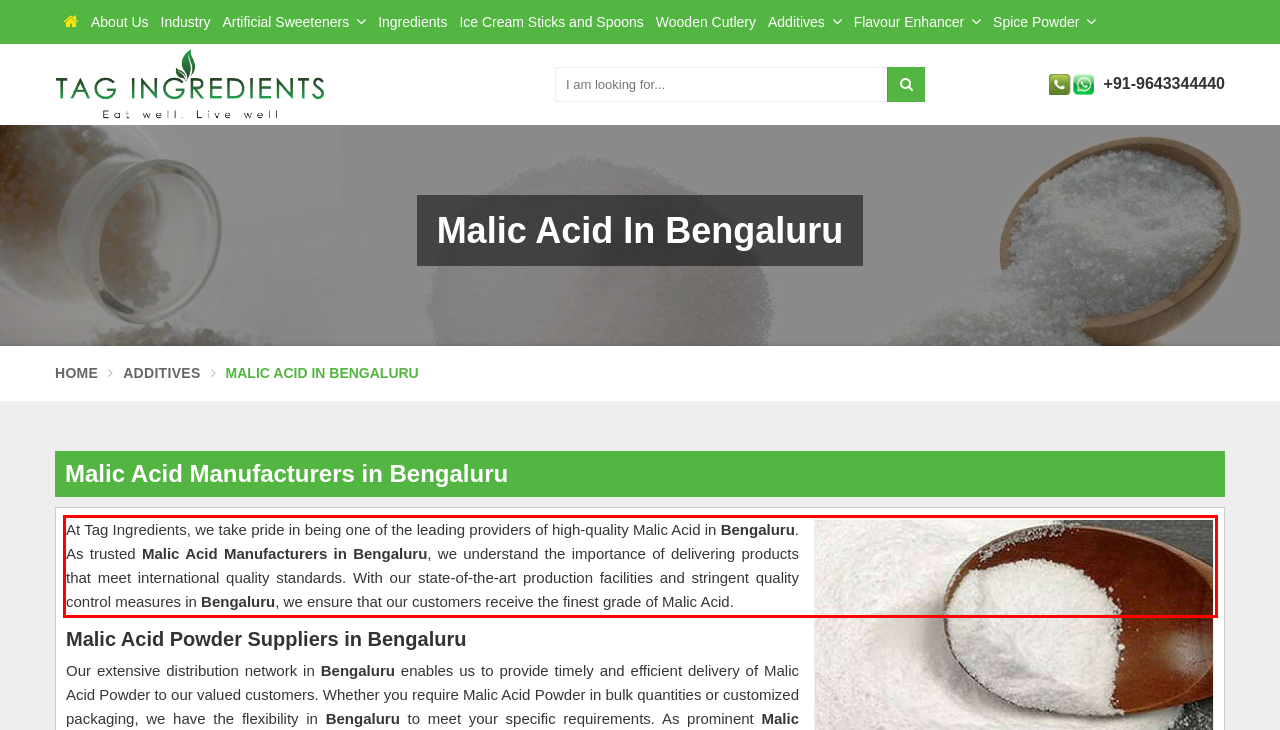Within the provided webpage screenshot, find the red rectangle bounding box and perform OCR to obtain the text content.

At Tag Ingredients, we take pride in being one of the leading providers of high-quality Malic Acid in Bengaluru. As trusted Malic Acid Manufacturers in Bengaluru, we understand the importance of delivering products that meet international quality standards. With our state-of-the-art production facilities and stringent quality control measures in Bengaluru, we ensure that our customers receive the finest grade of Malic Acid.